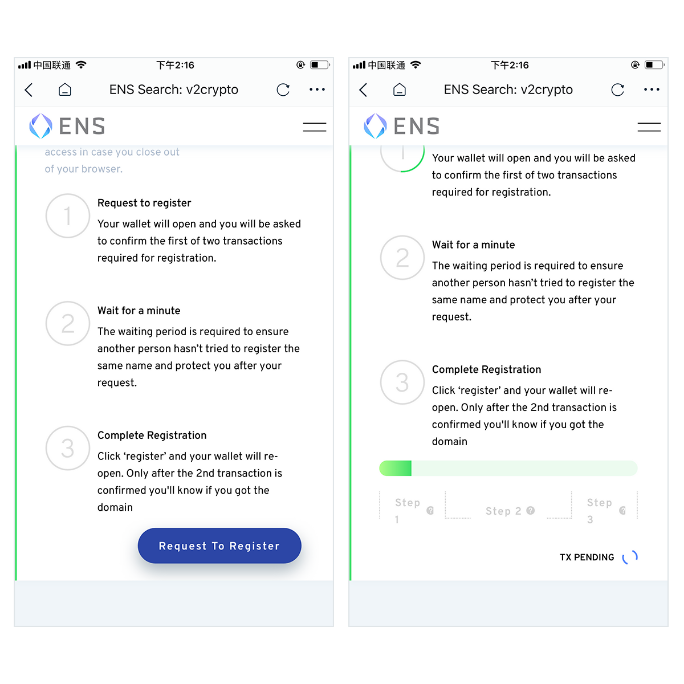What is the current status of the transaction?
Answer with a single word or short phrase according to what you see in the image.

TX PENDING